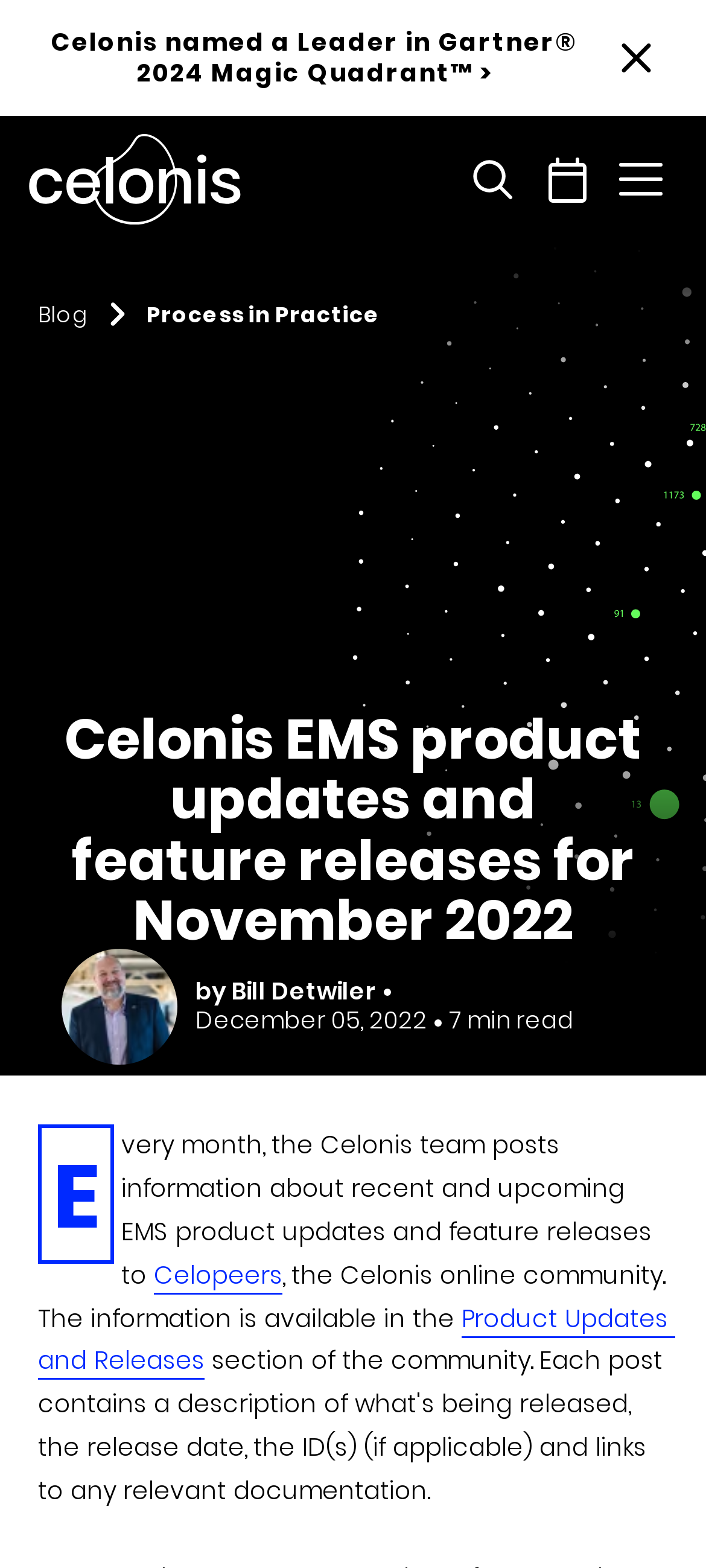Answer the question using only a single word or phrase: 
What is the name of the EMS product?

Celonis EMS